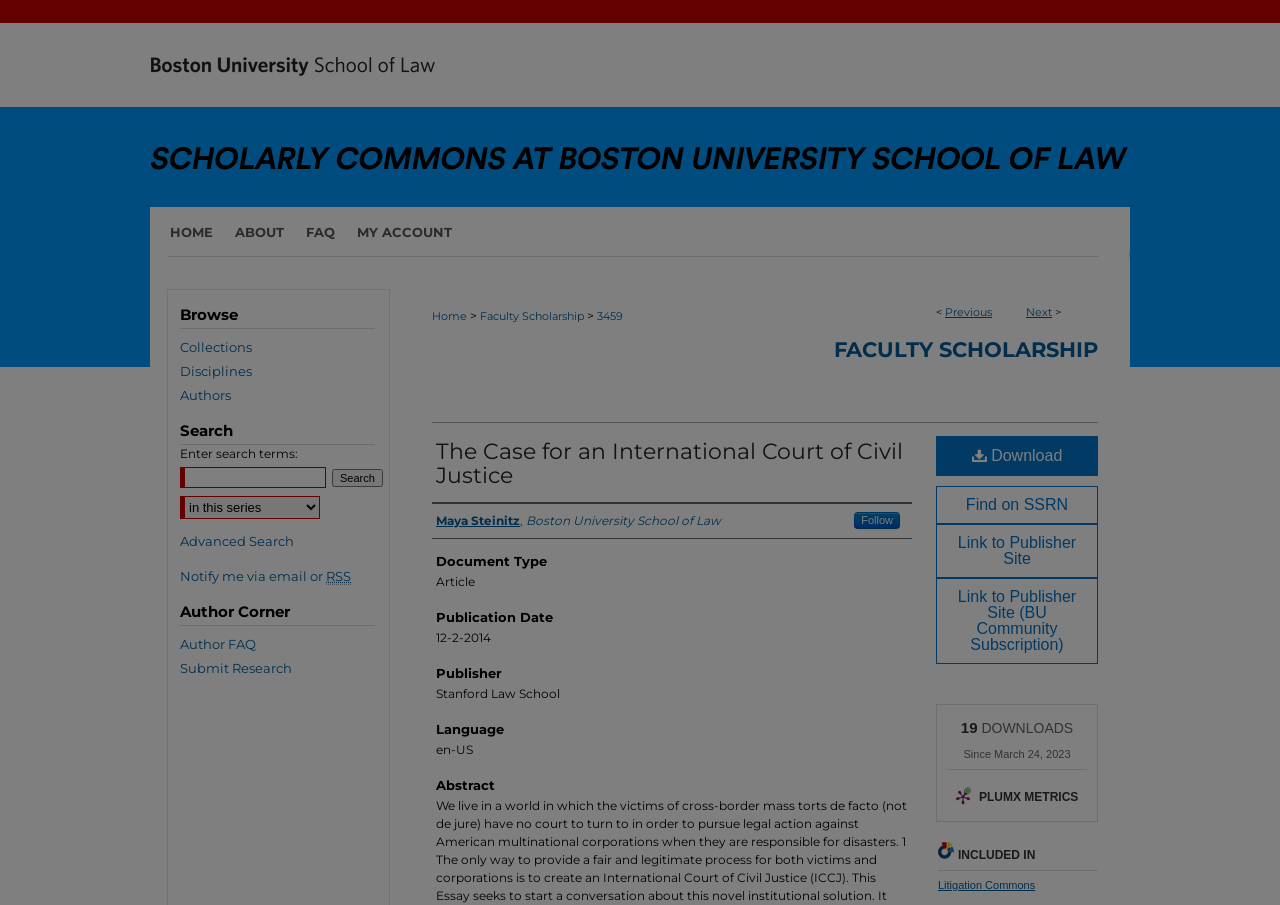Show the bounding box coordinates for the HTML element as described: "Find on SSRN".

[0.731, 0.537, 0.858, 0.579]